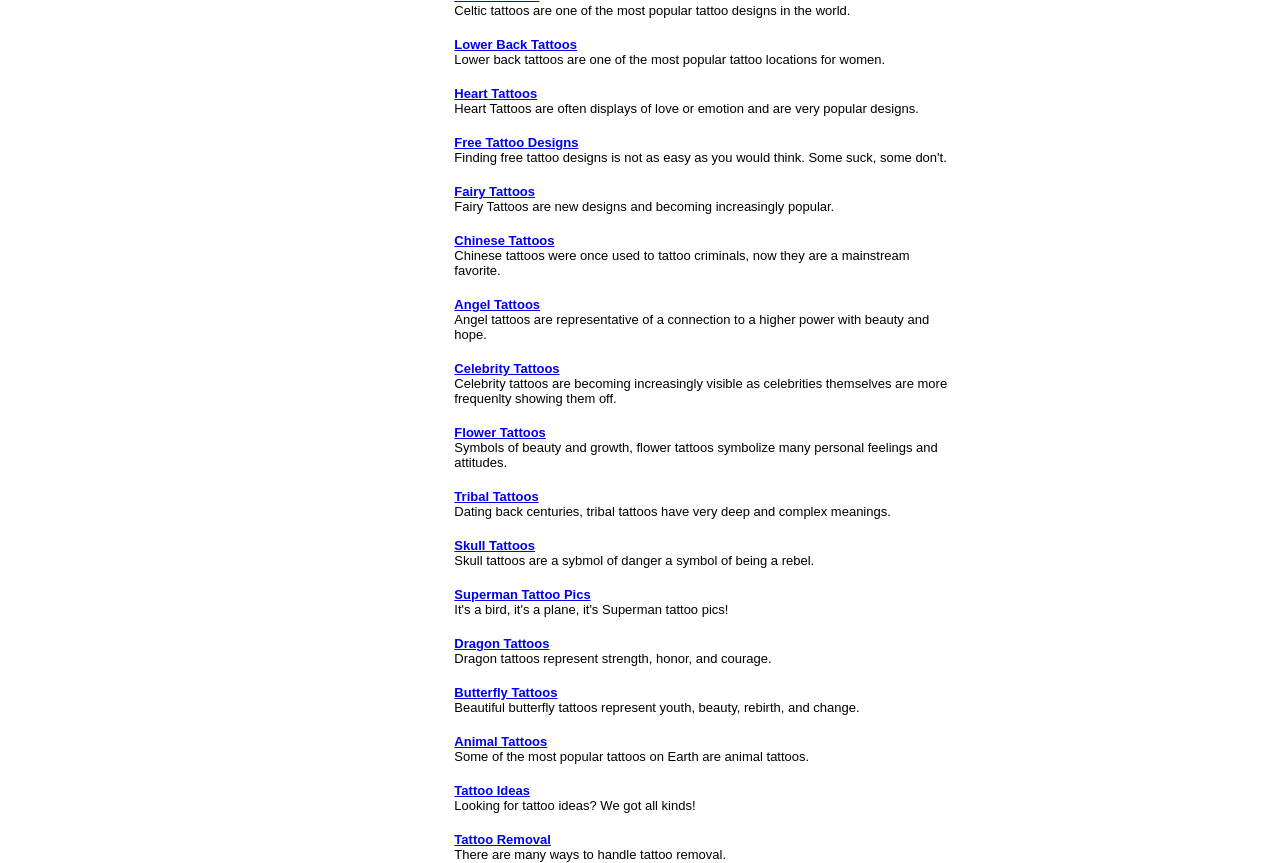Please locate the clickable area by providing the bounding box coordinates to follow this instruction: "Check out Fairy Tattoos".

[0.355, 0.213, 0.418, 0.231]